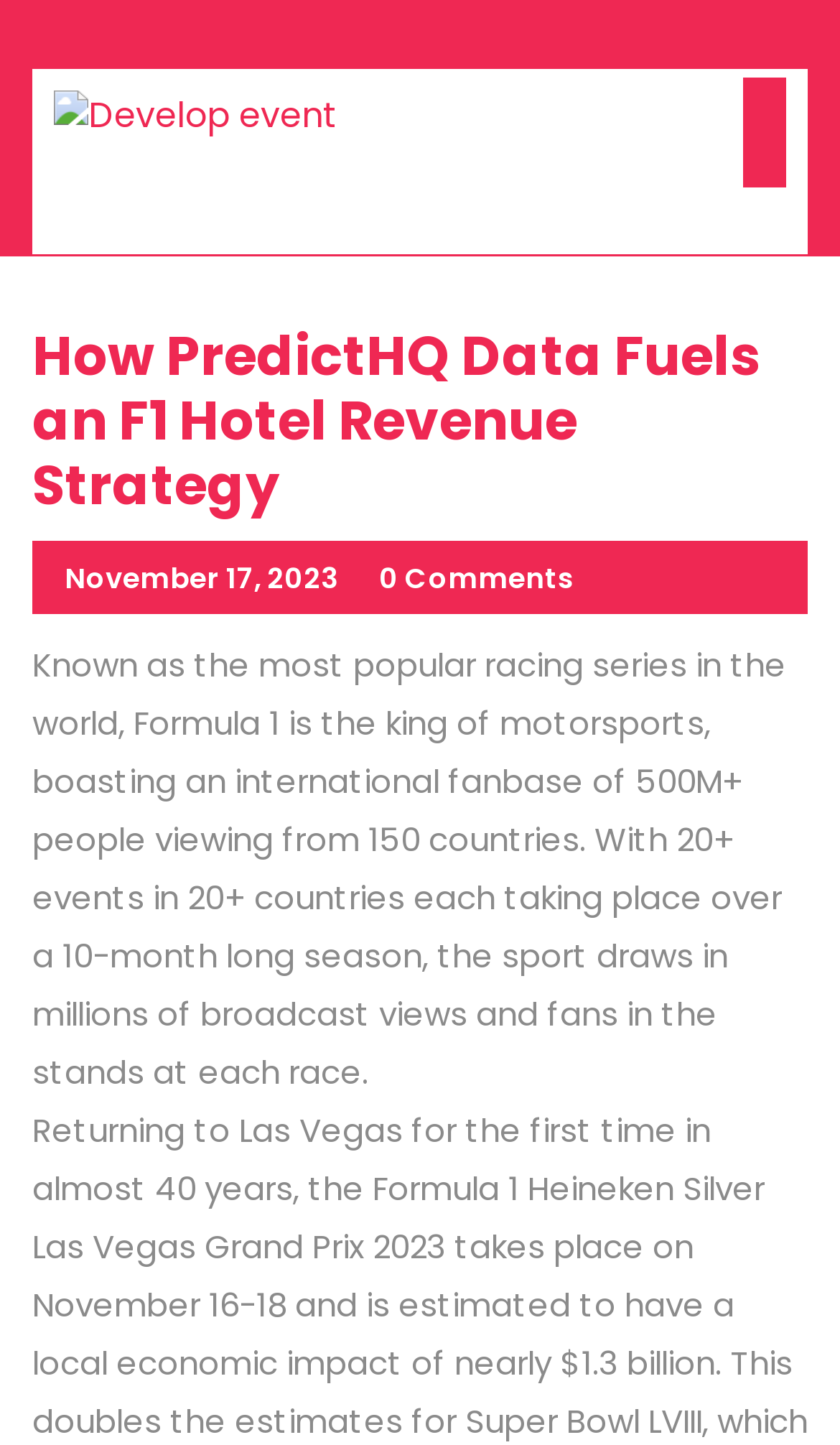What is the number of comments on the article?
Please provide a single word or phrase in response based on the screenshot.

0